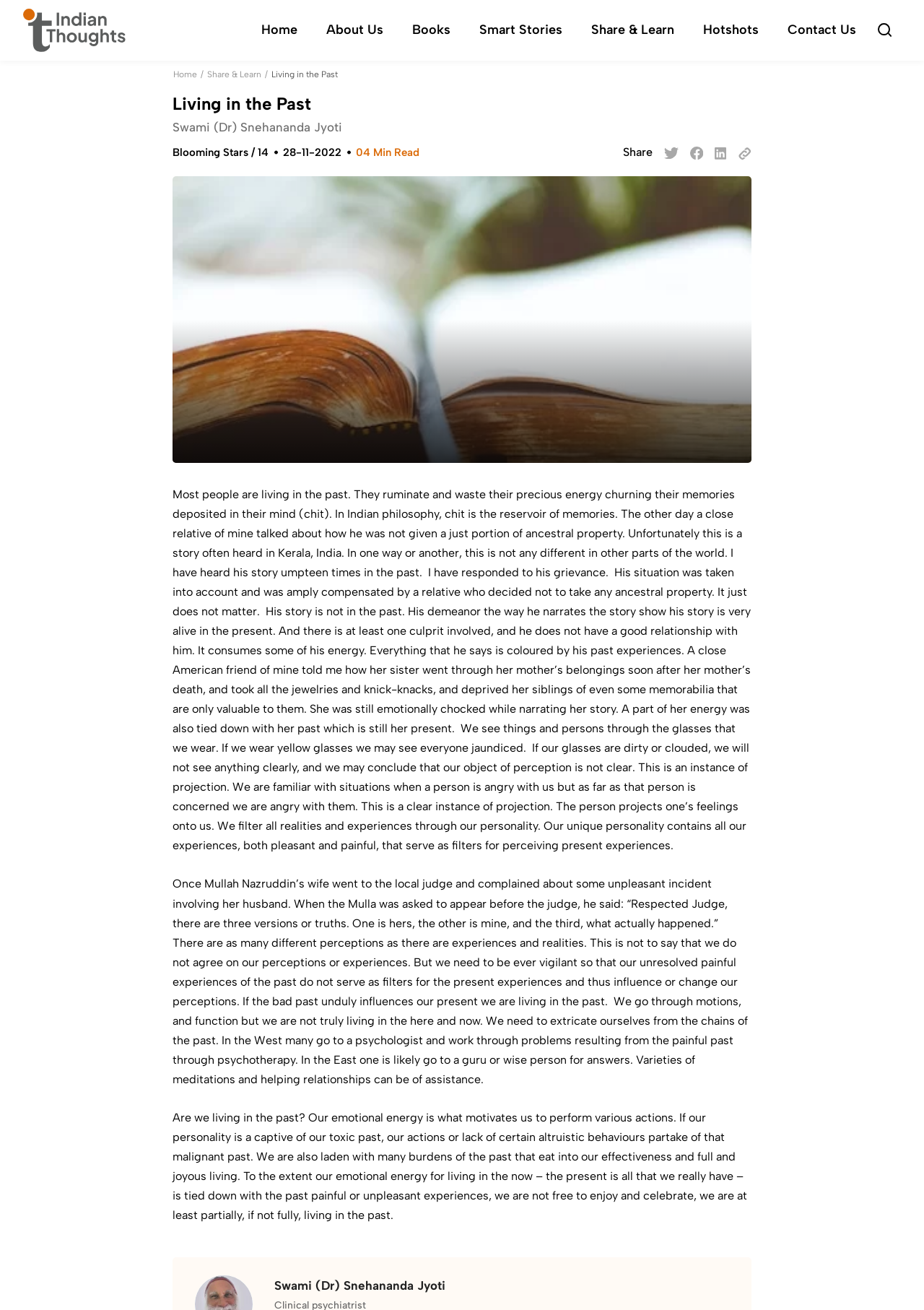Please answer the following question using a single word or phrase: 
What is the date of the article?

28-11-2022